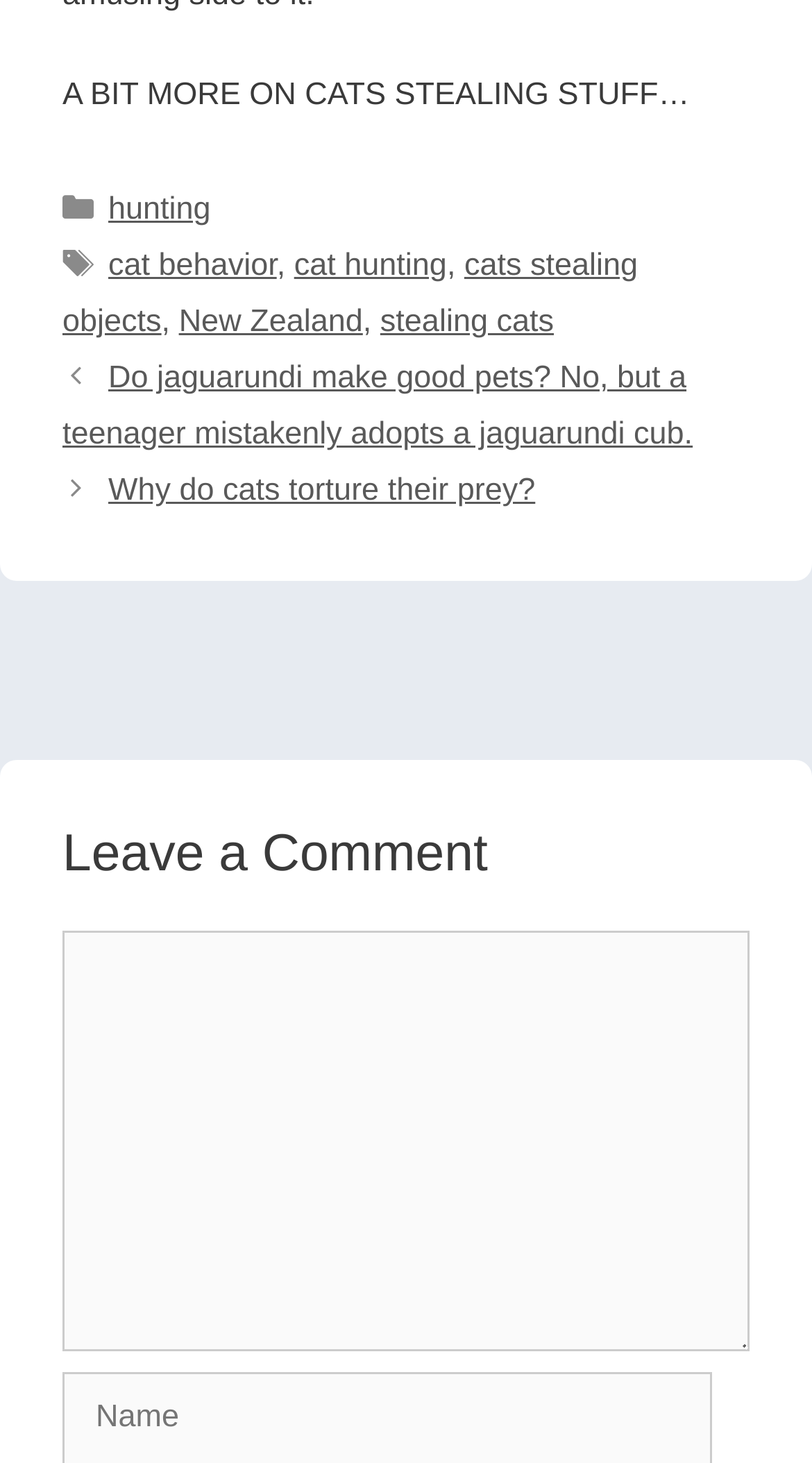Determine the coordinates of the bounding box for the clickable area needed to execute this instruction: "Click on the 'Why do cats torture their prey?' link".

[0.133, 0.323, 0.659, 0.348]